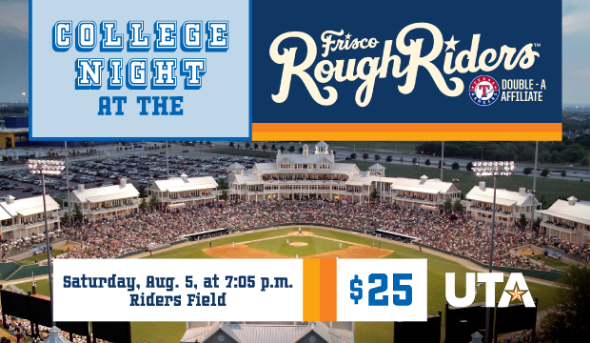What is the ticket price for the College Night event?
Using the details from the image, give an elaborate explanation to answer the question.

The ticket price is highlighted in the prominent blue and yellow text, which explicitly states that the ticket price is $25.